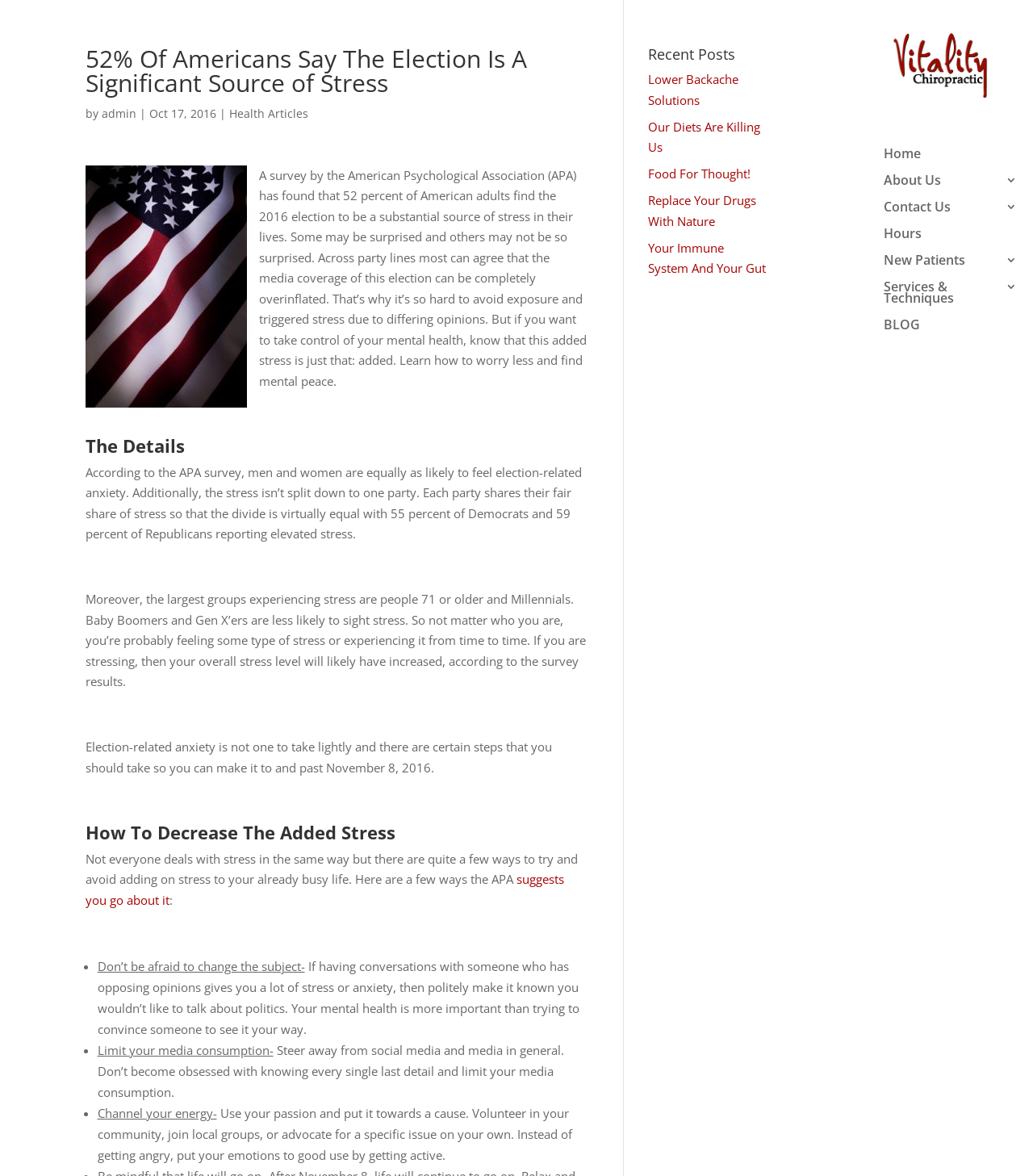Locate the bounding box coordinates of the element that should be clicked to execute the following instruction: "Go to the home page".

None